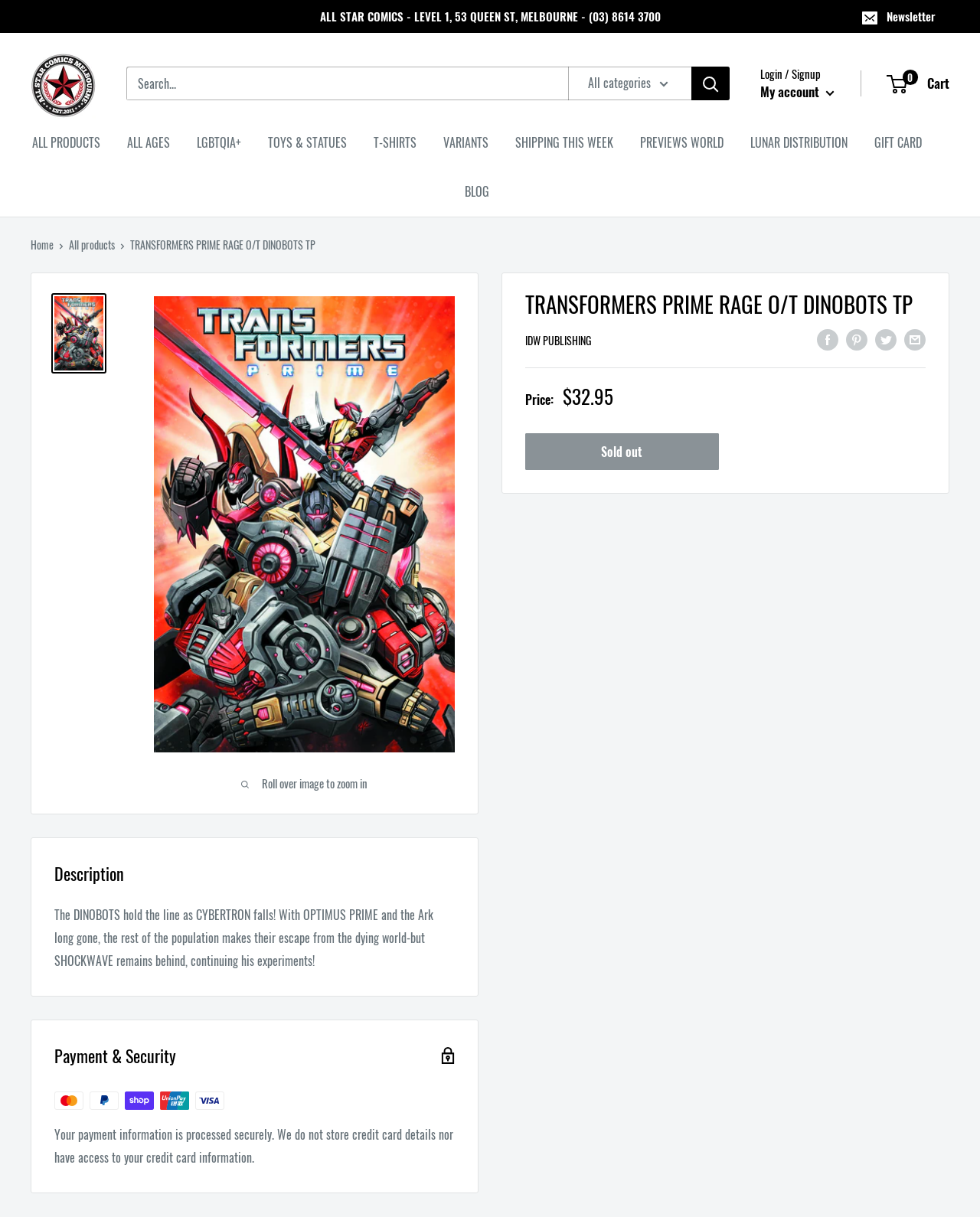Find the bounding box coordinates of the element I should click to carry out the following instruction: "Select a category from the menu".

[0.031, 0.098, 0.969, 0.178]